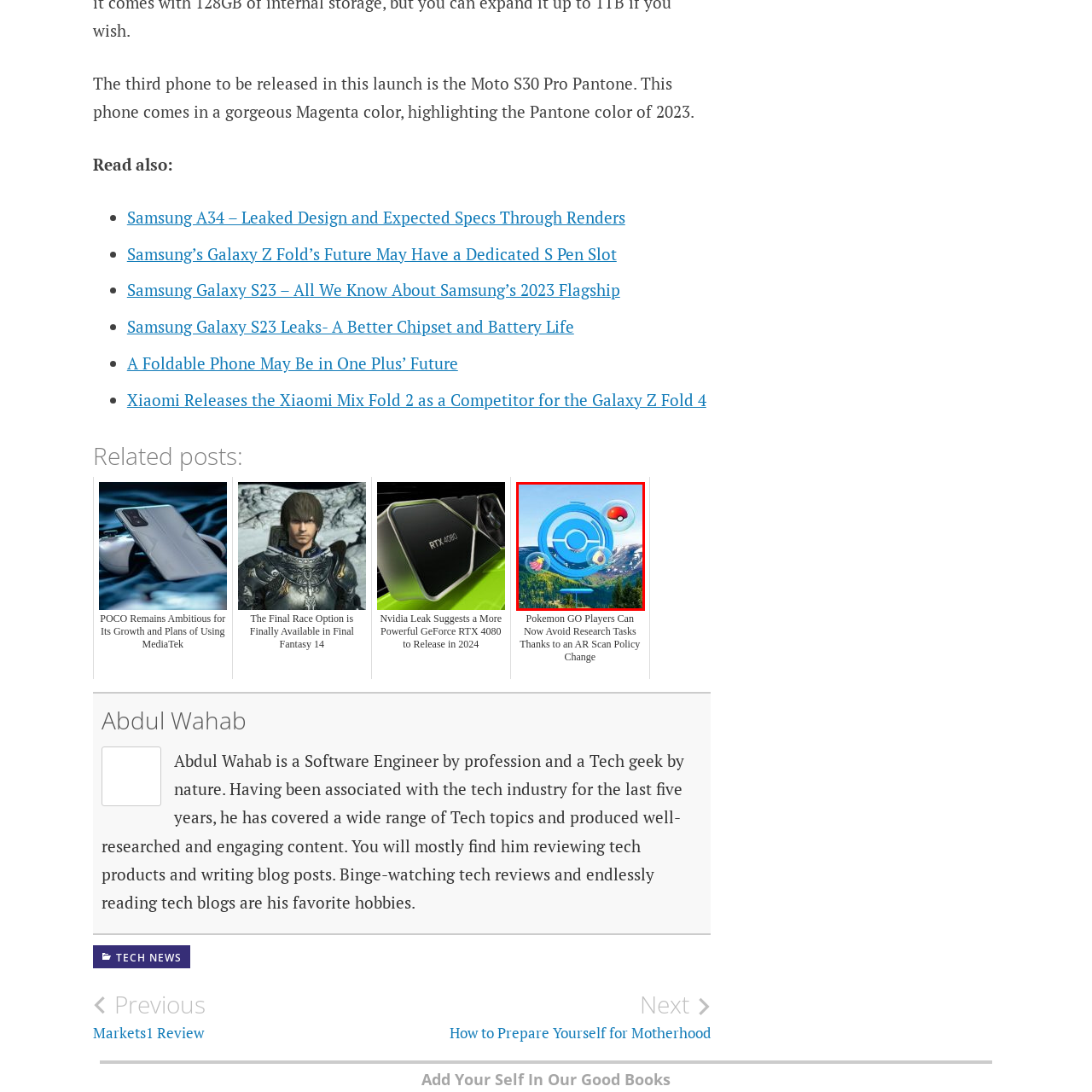Are there mountains in the background?  
Concentrate on the image marked with the red box and respond with a detailed answer that is fully based on the content of the image.

The caption describes the background as a 'picturesque landscape with lush green forests and towering mountains', indicating the presence of mountains.